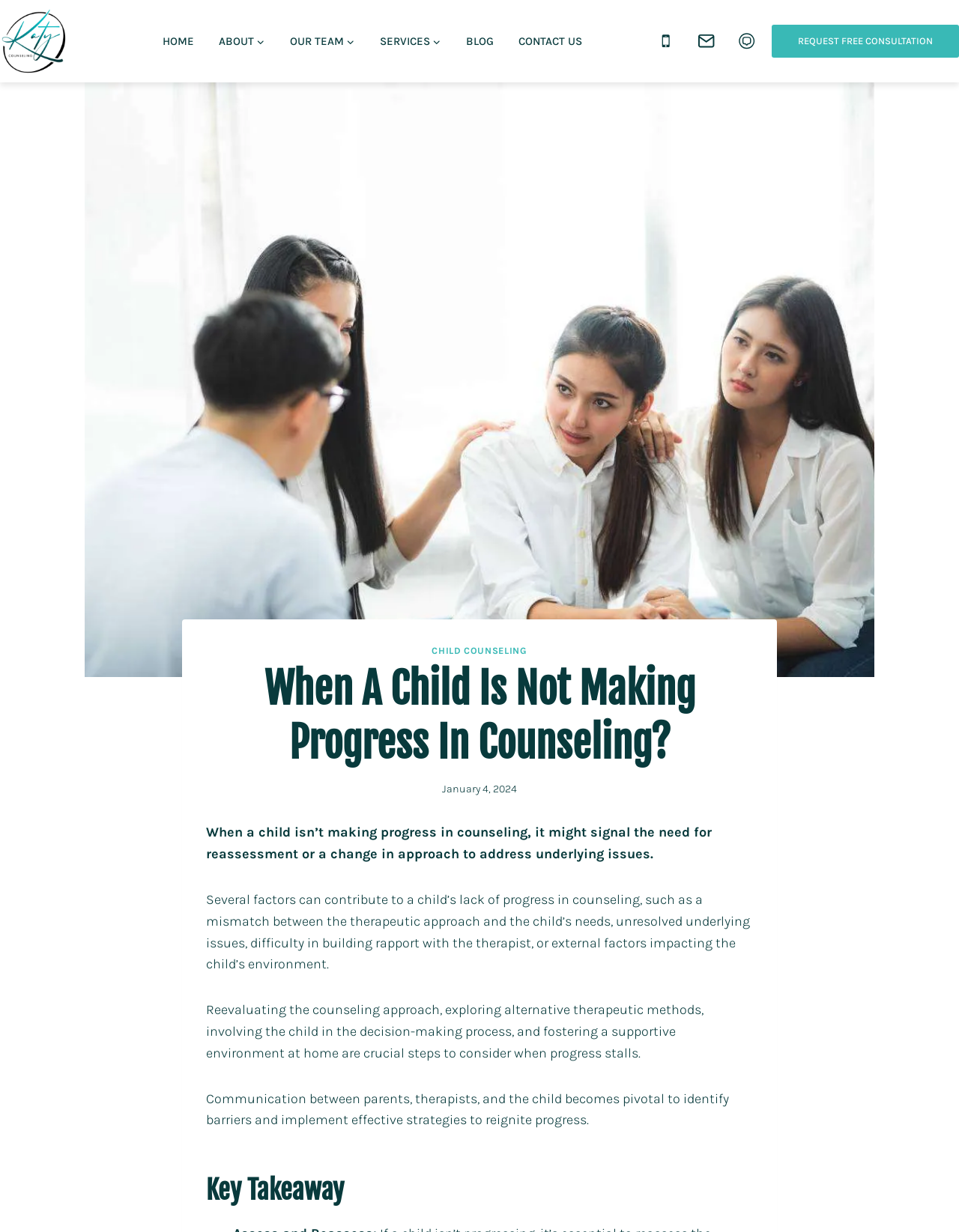Identify and generate the primary title of the webpage.

When A Child Is Not Making Progress In Counseling?